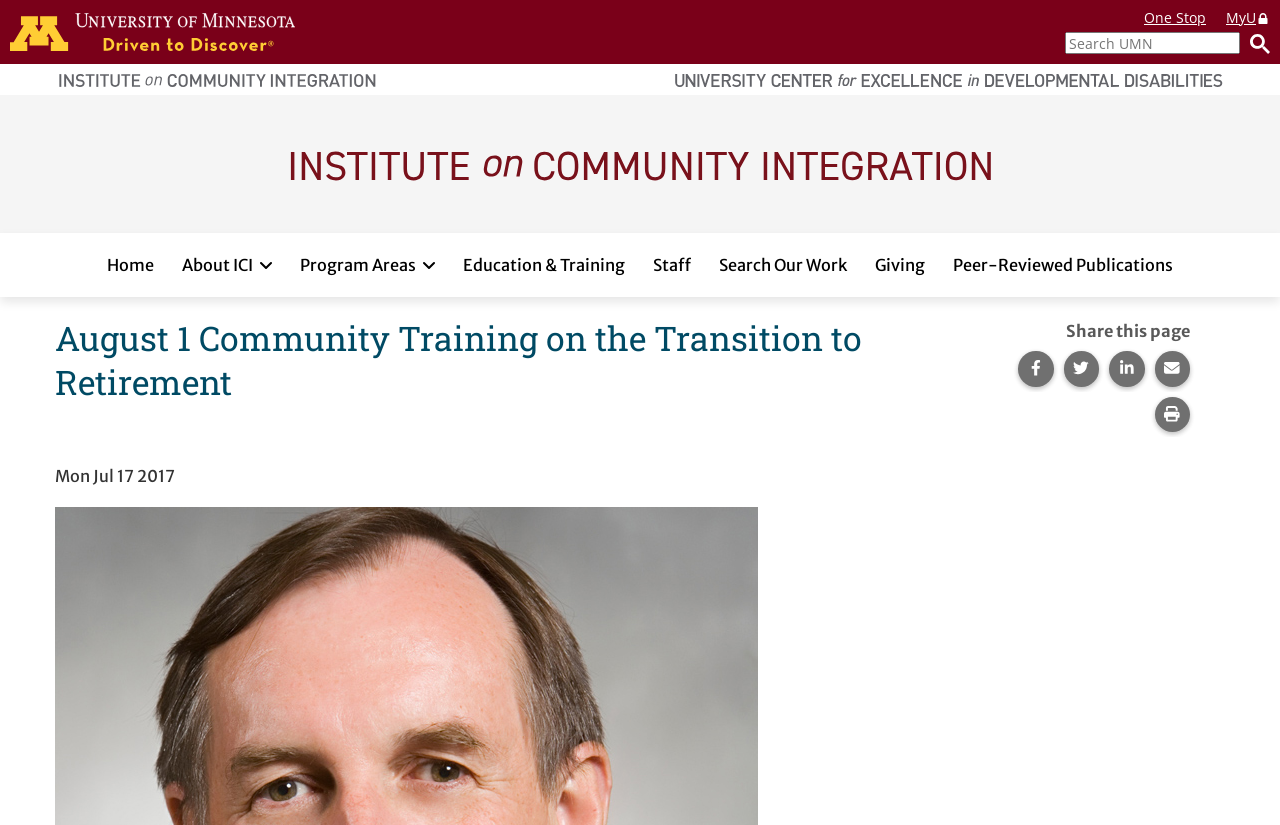What is the name of the university?
Using the image provided, answer with just one word or phrase.

University of Minnesota